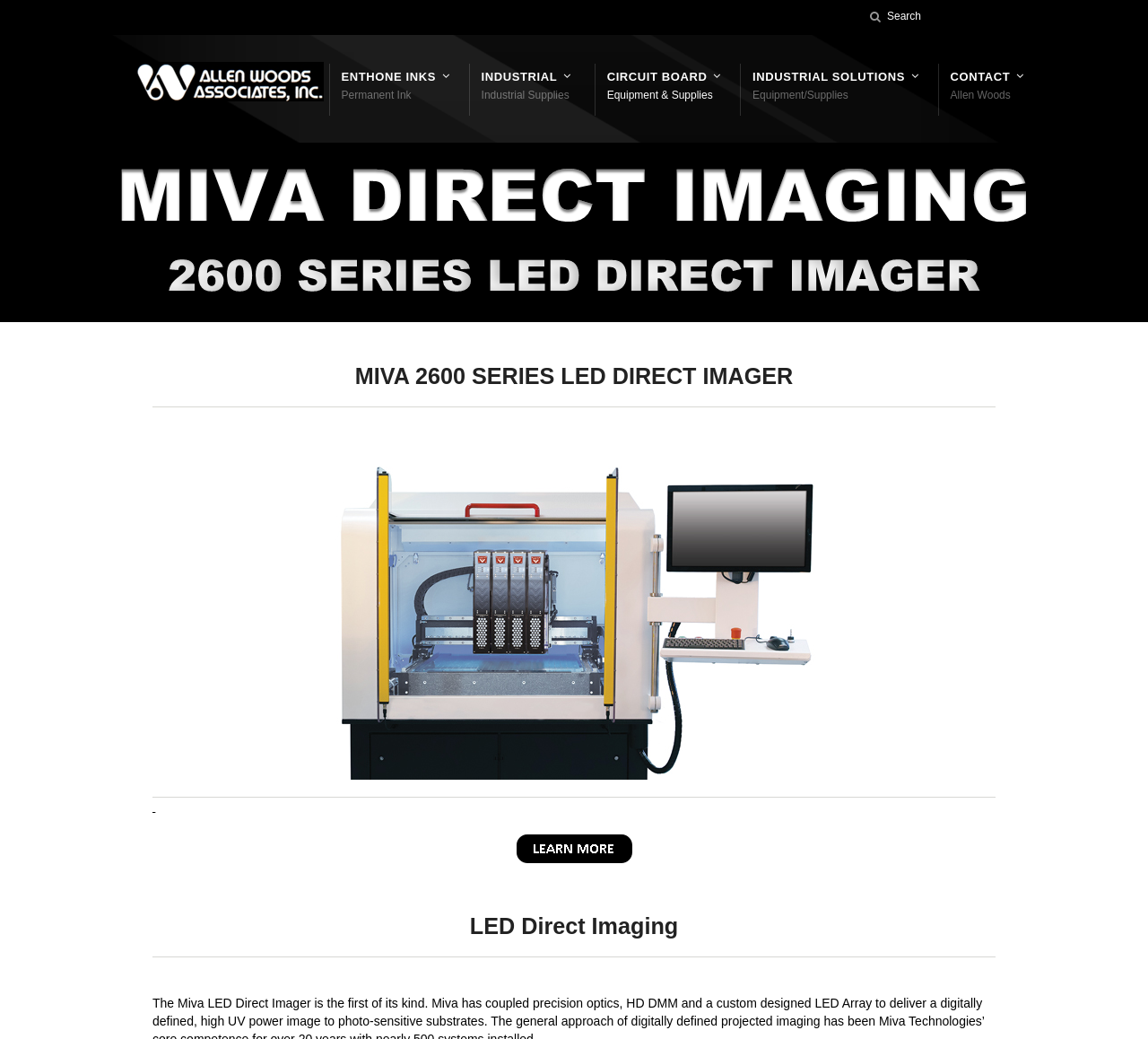How many categories are listed on the top?
Using the information from the image, give a concise answer in one word or a short phrase.

5